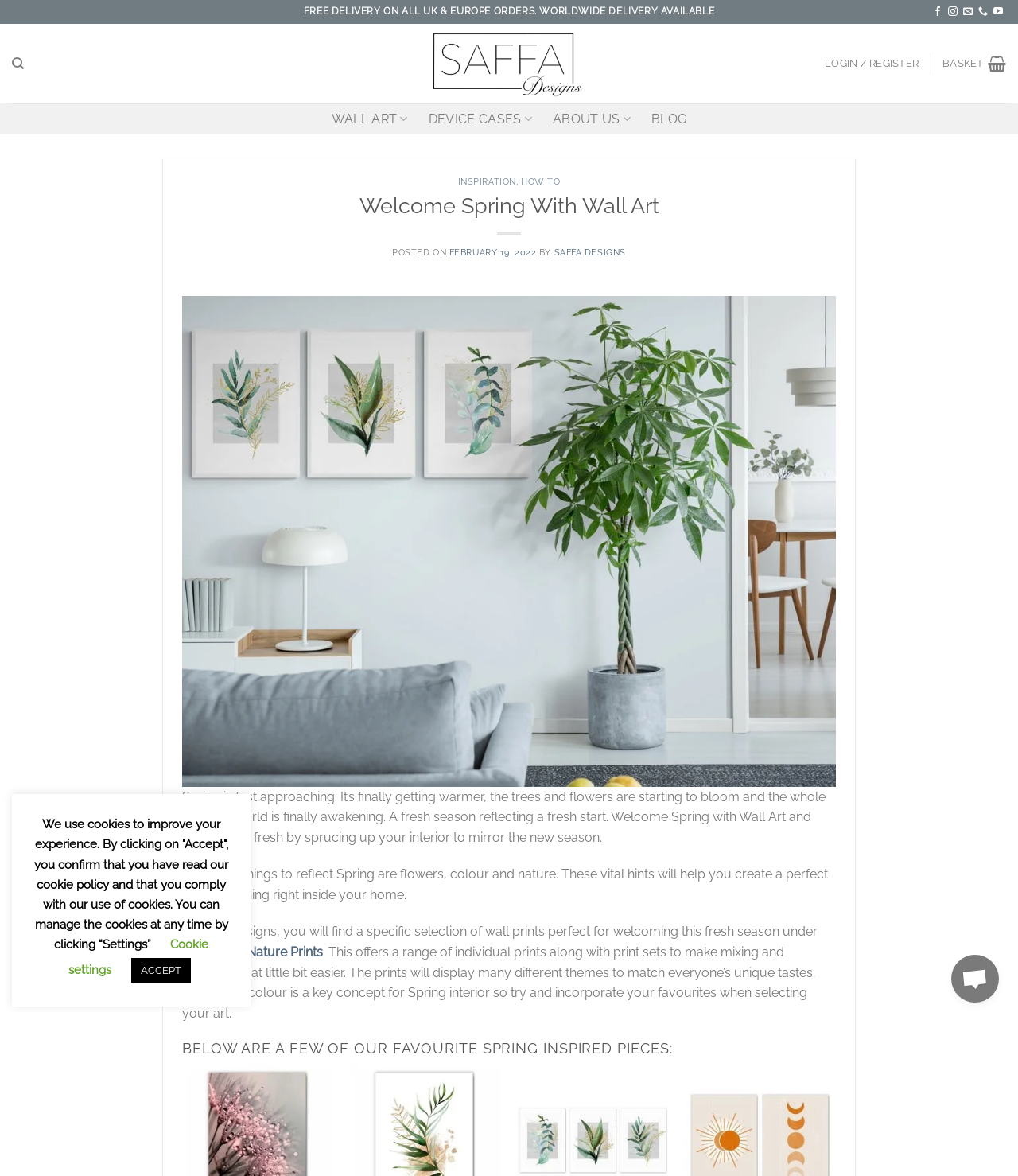Determine the coordinates of the bounding box for the clickable area needed to execute this instruction: "Go to top of the page".

[0.953, 0.834, 0.983, 0.86]